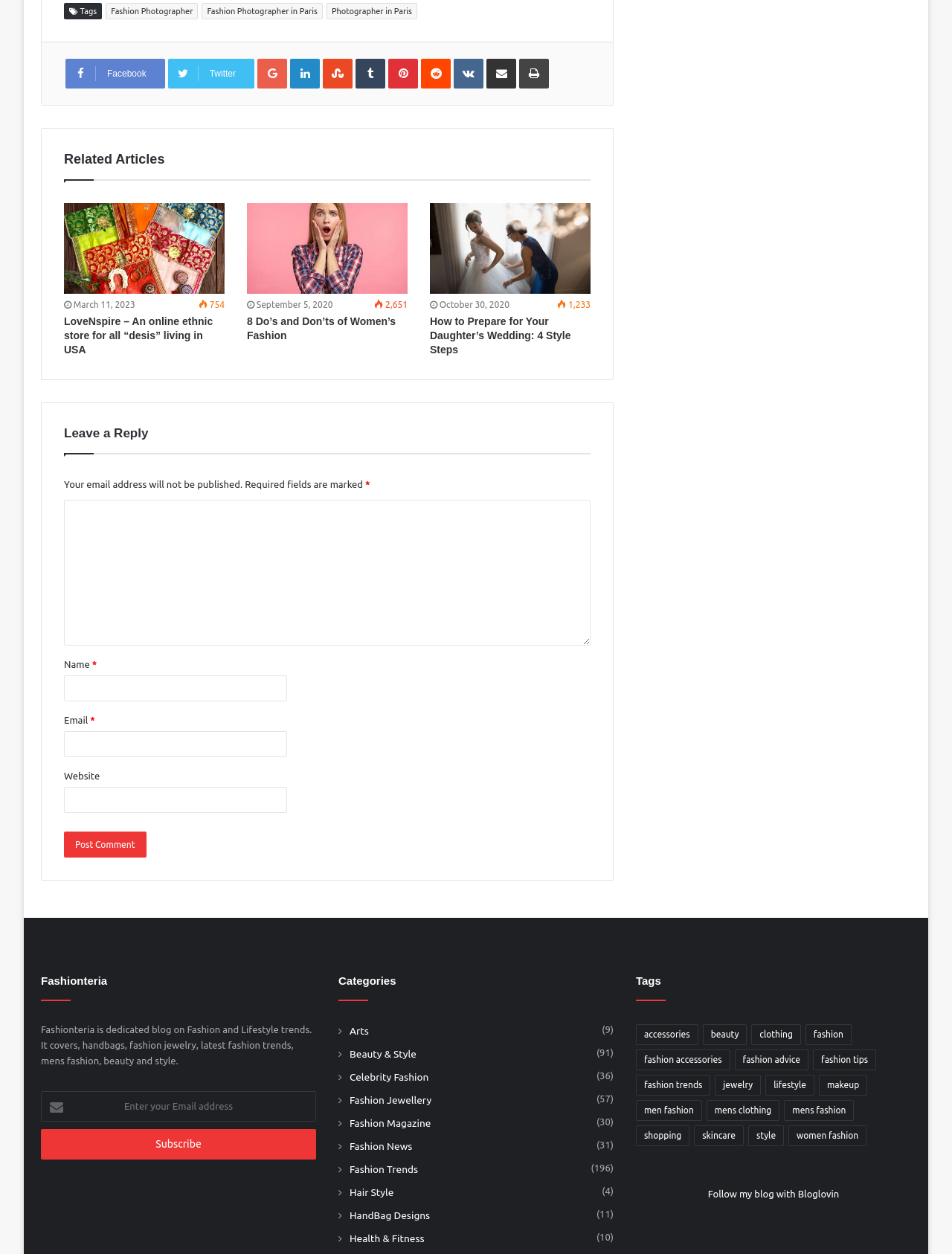How many articles are in the 'Fashion Trends' category?
Using the visual information from the image, give a one-word or short-phrase answer.

196